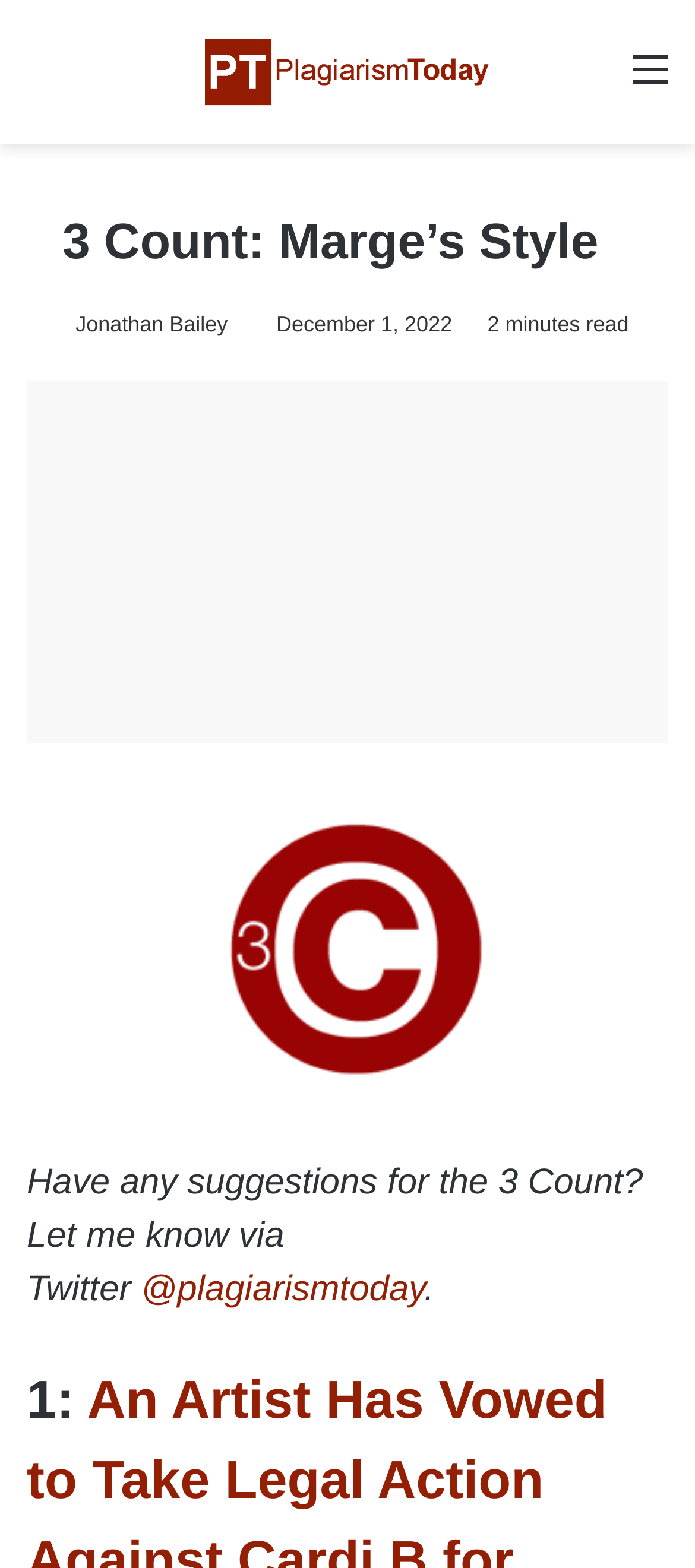Give a succinct answer to this question in a single word or phrase: 
What is the name of the website?

Plagiarism Today